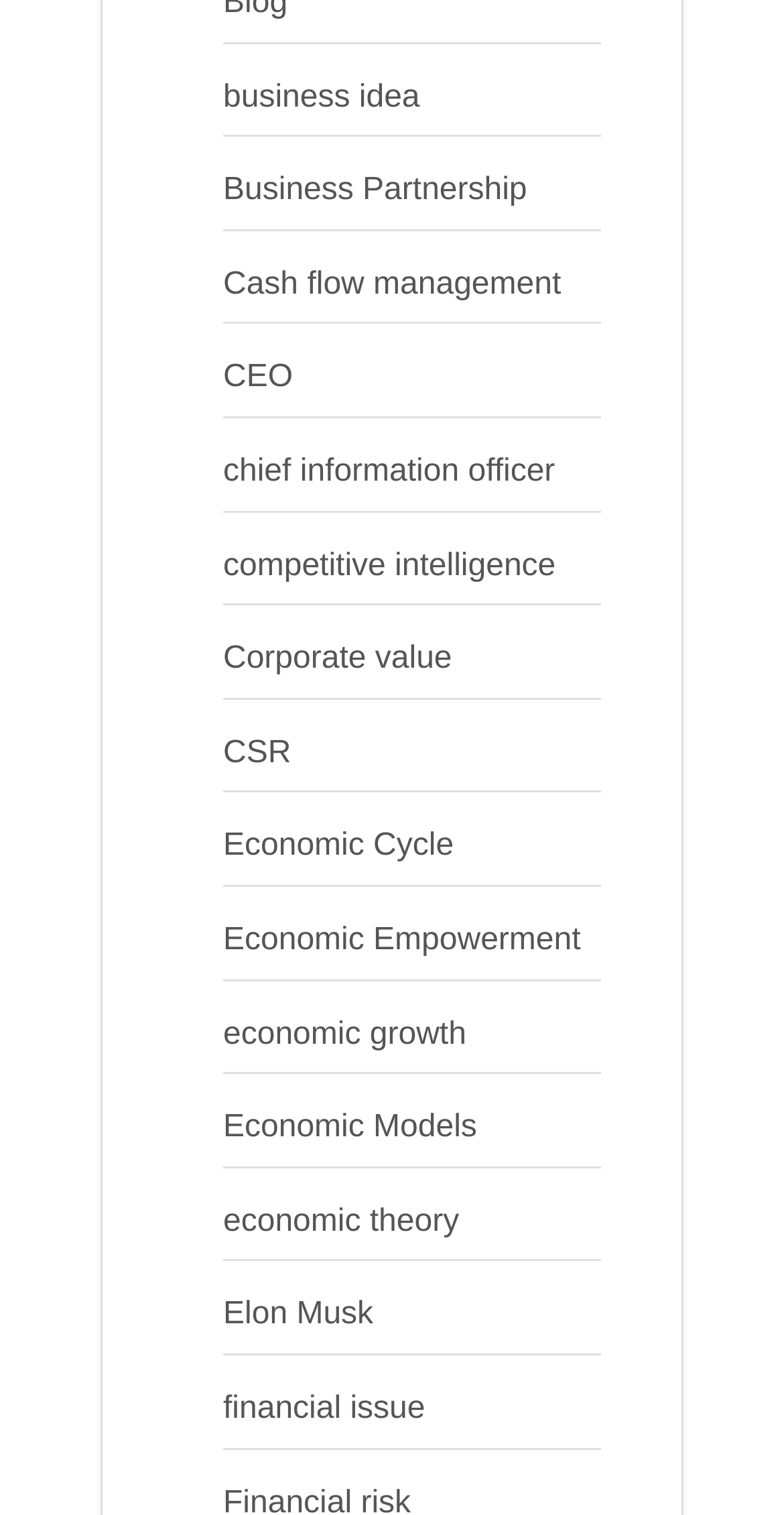Determine the bounding box coordinates of the clickable element necessary to fulfill the instruction: "Understand financial issue". Provide the coordinates as four float numbers within the 0 to 1 range, i.e., [left, top, right, bottom].

[0.285, 0.918, 0.542, 0.941]